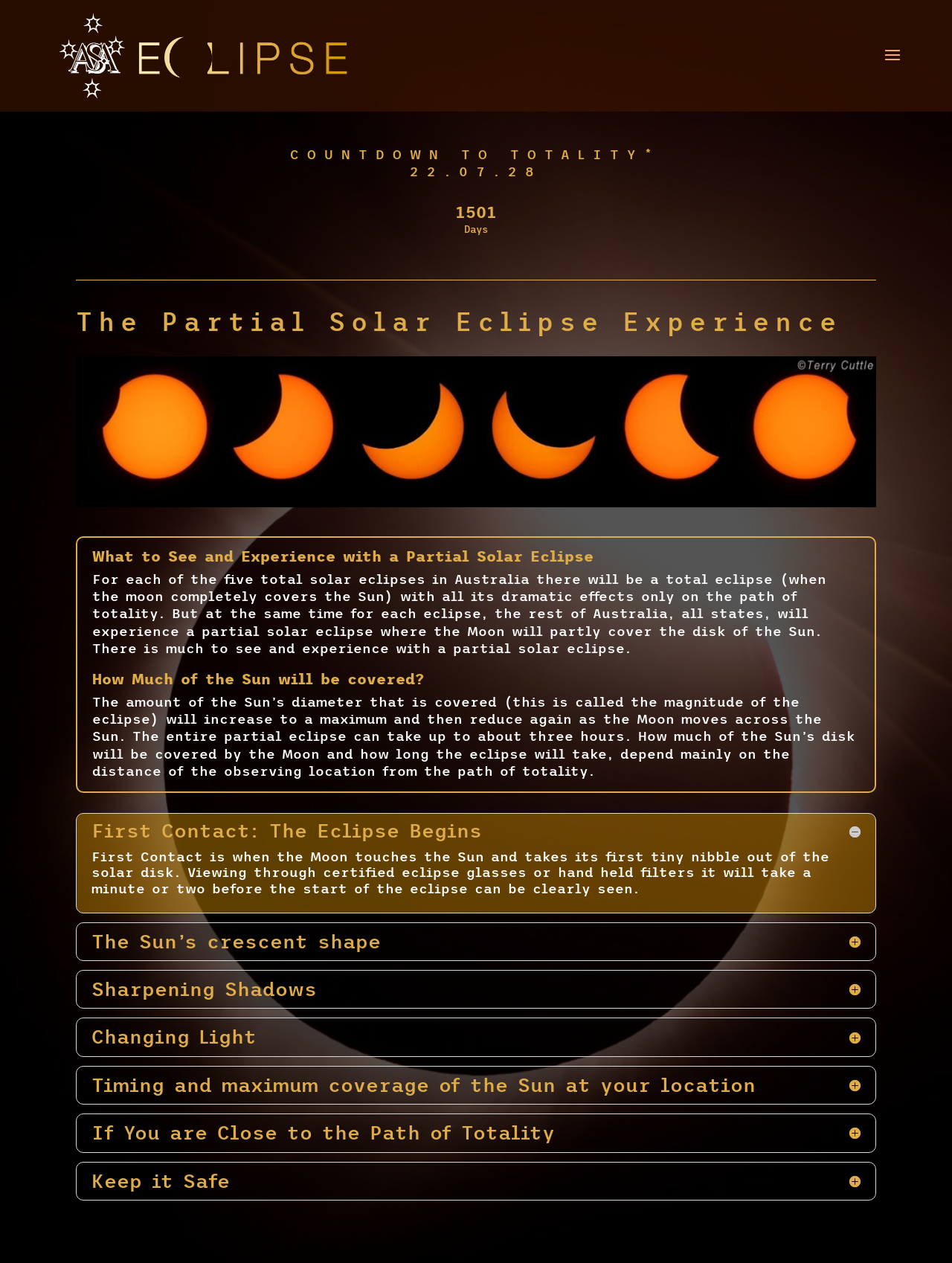Refer to the image and provide an in-depth answer to the question: 
What is the main topic of this webpage?

Based on the webpage content, I can see that the main topic is about the partial solar eclipse experience, including what to see and experience, how much of the sun will be covered, and other related information.